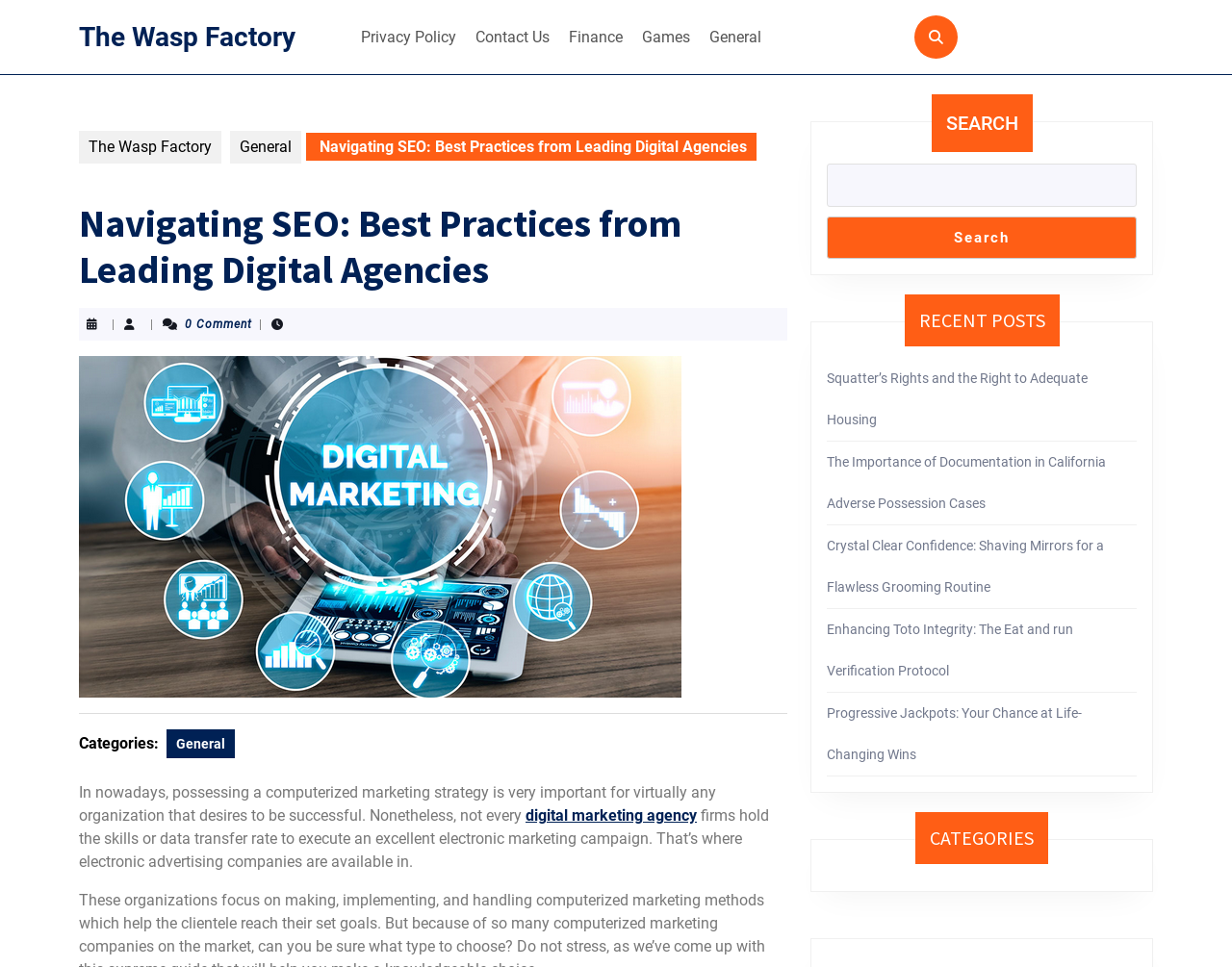Using the information in the image, could you please answer the following question in detail:
What is the category of the post 'Crystal Clear Confidence: Shaving Mirrors for a Flawless Grooming Routine'?

I determined the answer by looking at the categories listed at the bottom of the webpage, where 'General' is one of the categories, and then matching it with the post title 'Crystal Clear Confidence: Shaving Mirrors for a Flawless Grooming Routine'.